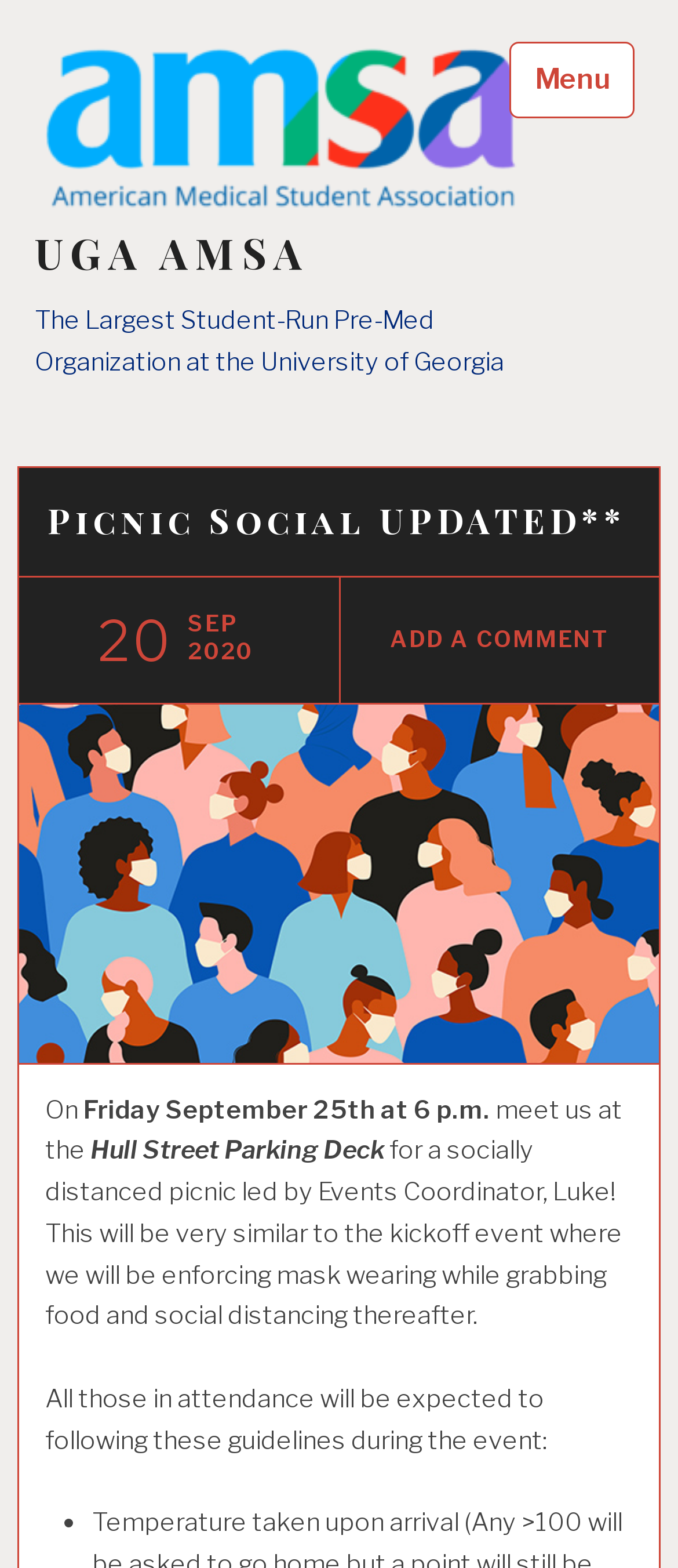Please determine the headline of the webpage and provide its content.

Picnic Social UPDATED**